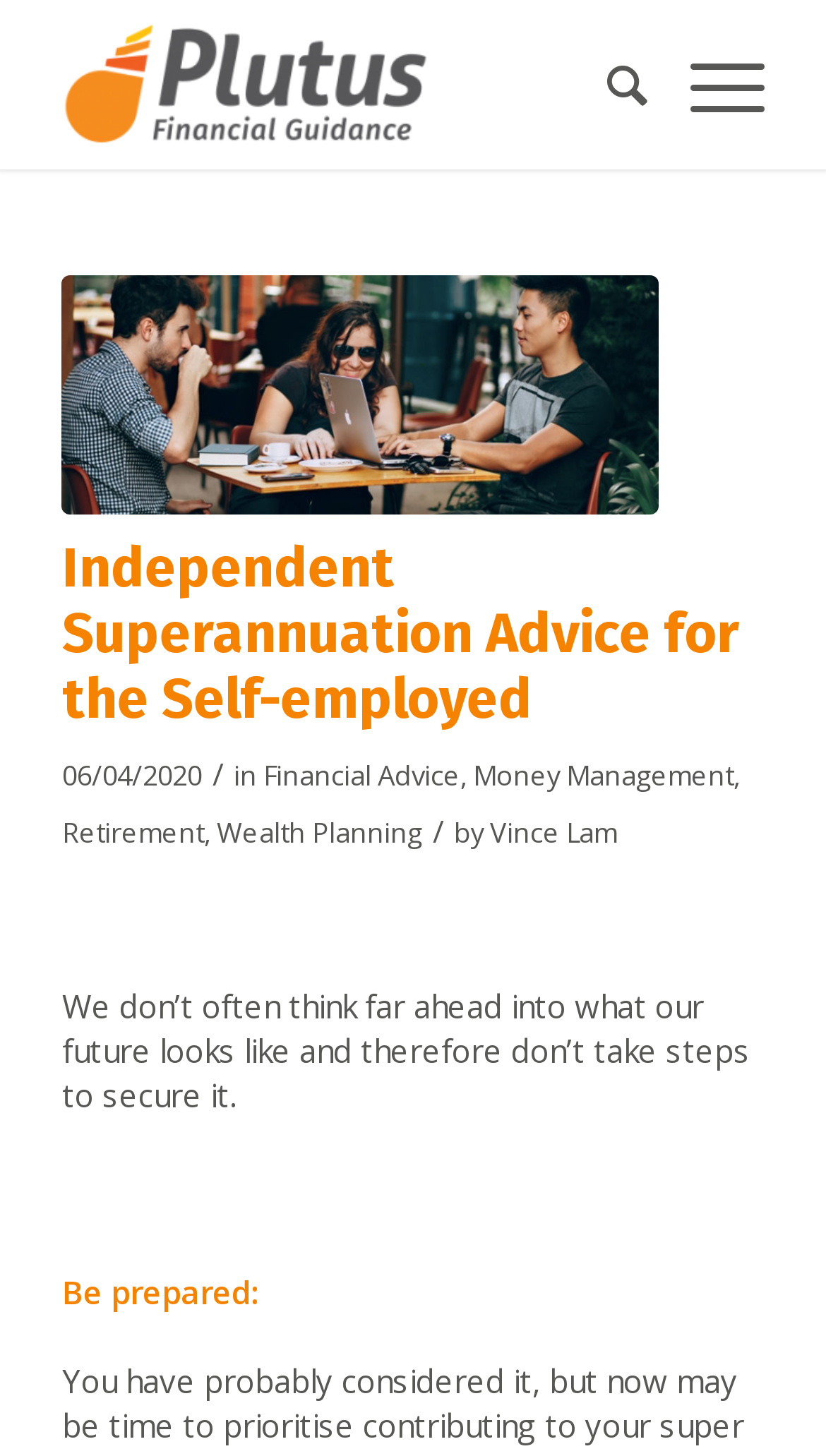What is the purpose of the webpage?
Provide a short answer using one word or a brief phrase based on the image.

Independent superannuation advice